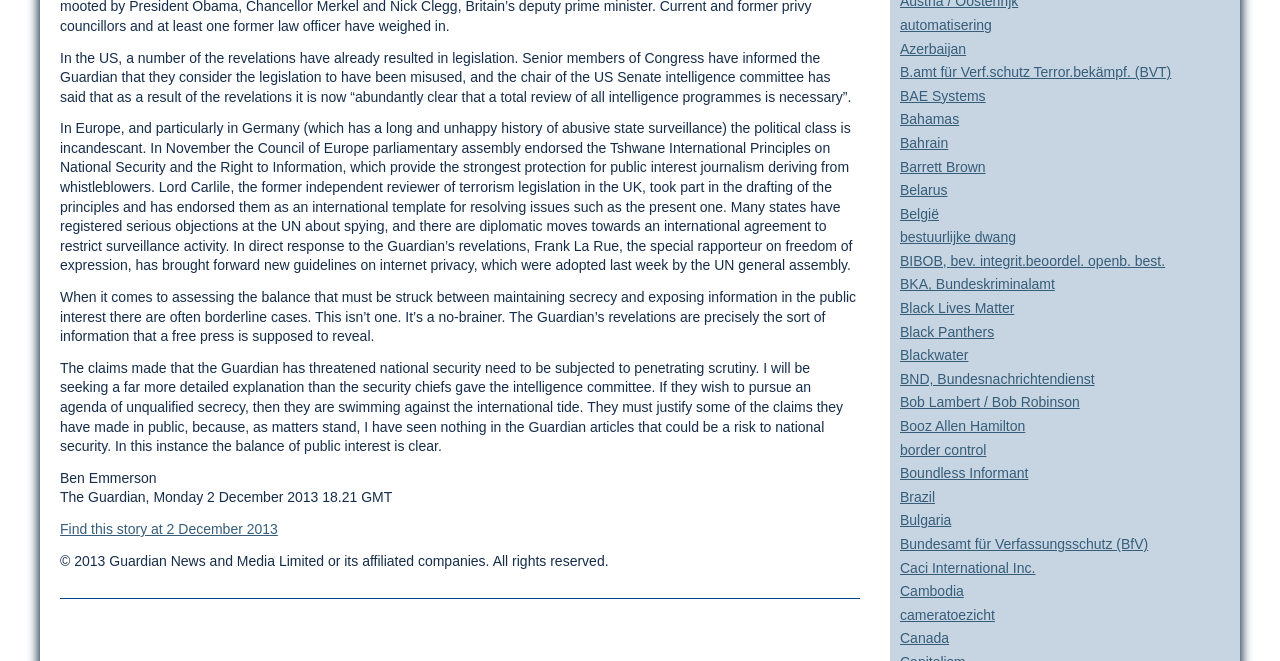Locate the bounding box coordinates of the element I should click to achieve the following instruction: "Click on the link 'automatisering'".

[0.703, 0.026, 0.775, 0.05]